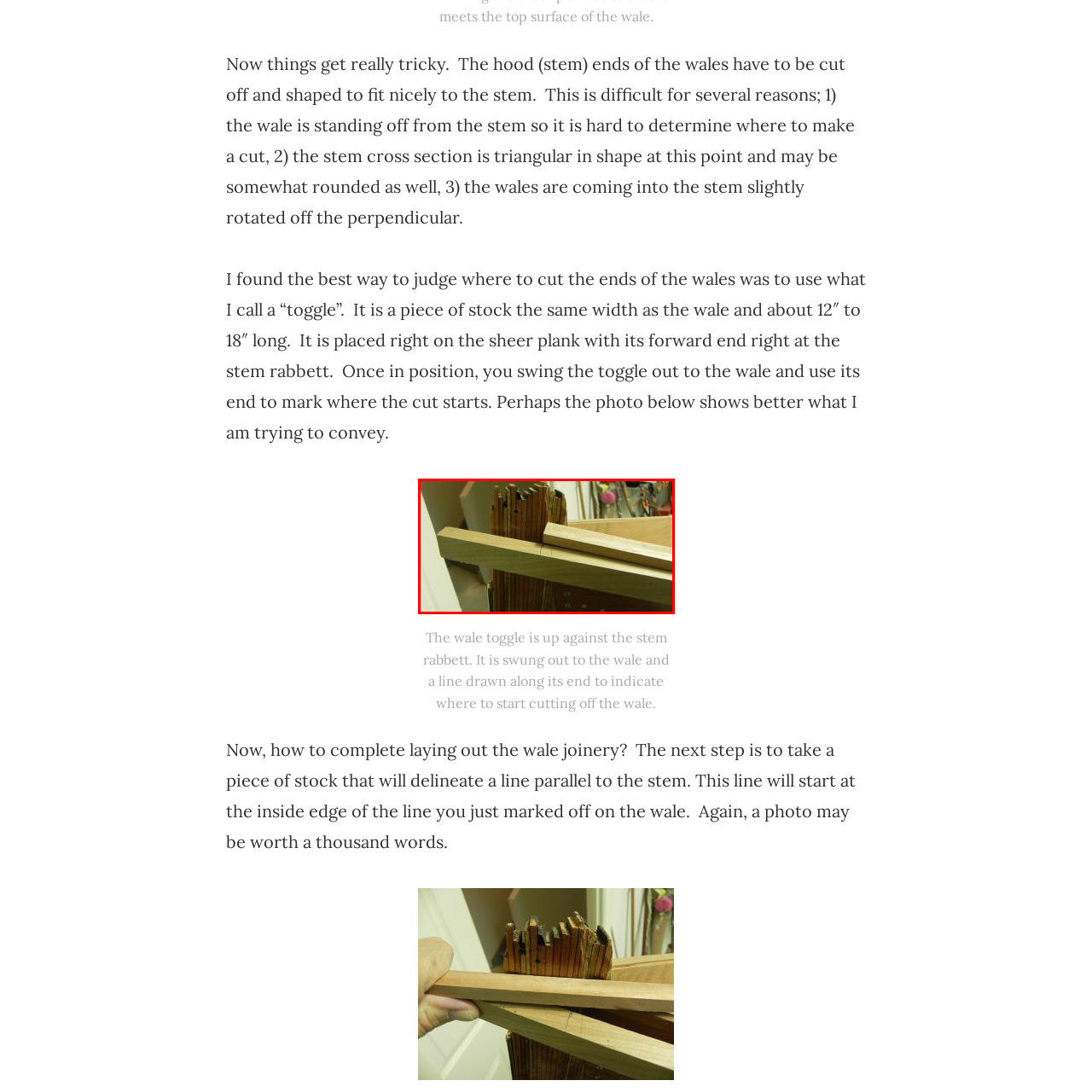Examine the portion of the image marked by the red rectangle, What is the challenge posed by the stem? Answer concisely using a single word or phrase.

Triangular and rounded cross-section